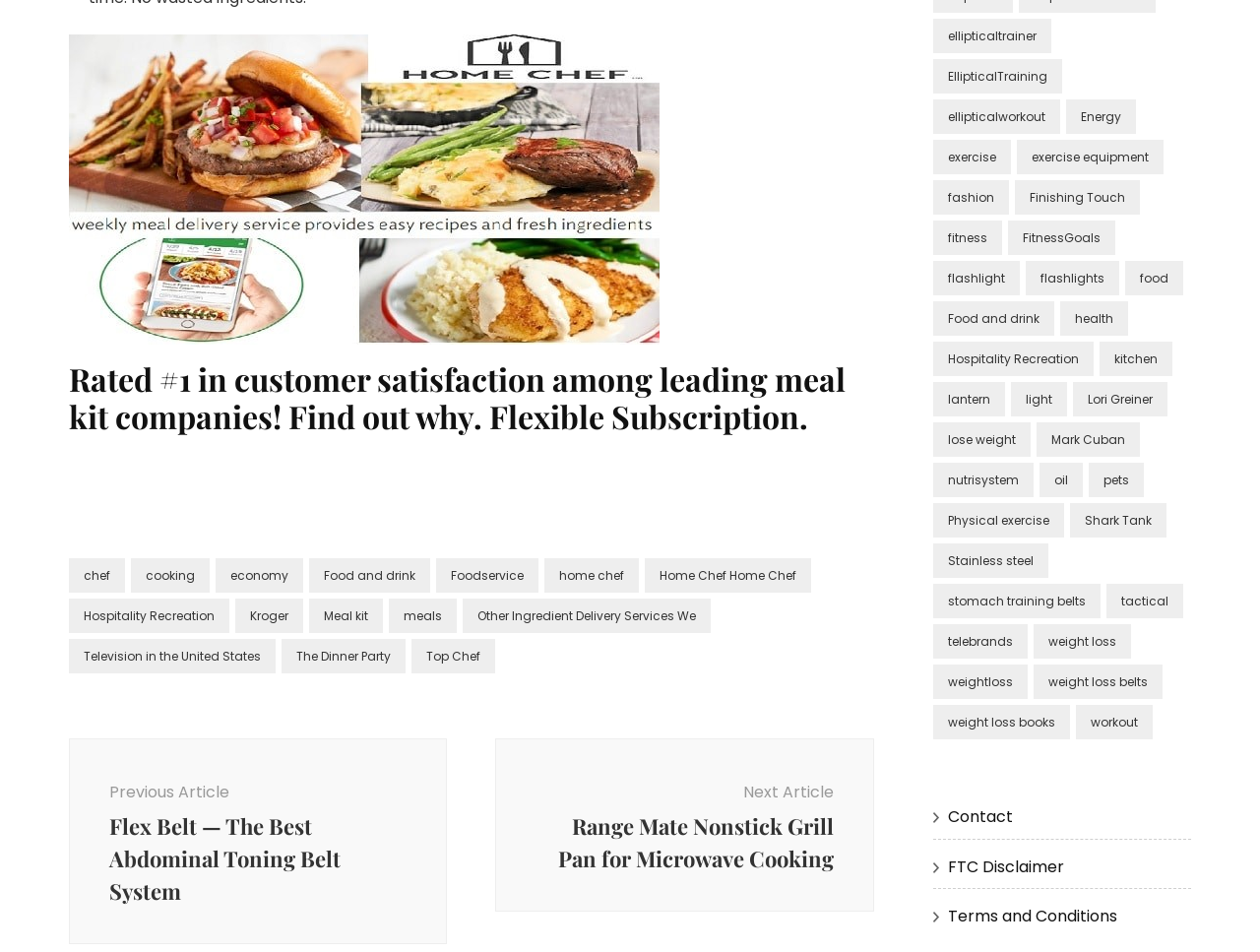Identify the bounding box coordinates of the part that should be clicked to carry out this instruction: "View the 'Special Offer'".

[0.055, 0.543, 0.266, 0.567]